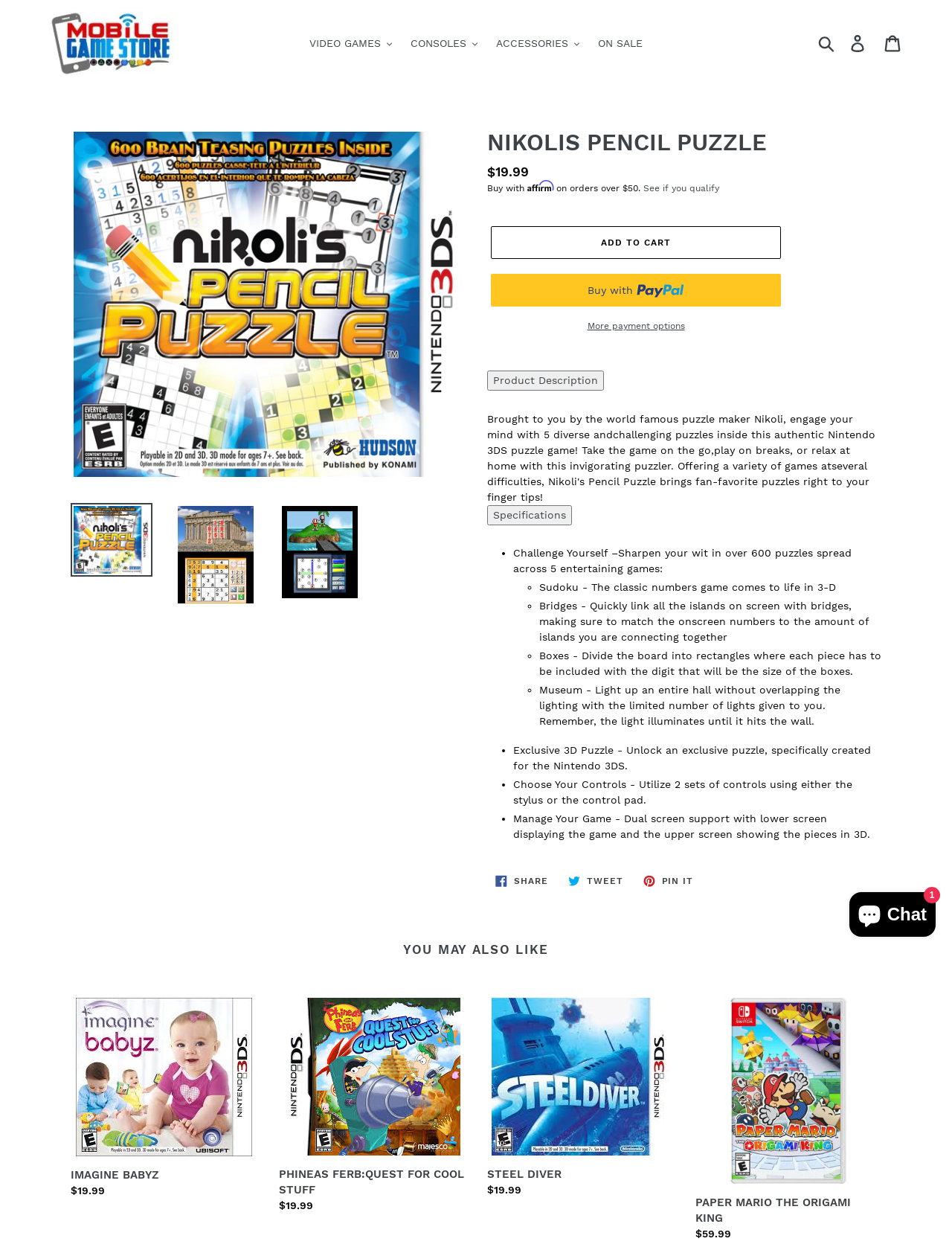Provide a brief response in the form of a single word or phrase:
What are the payment options?

PayPal, Affirm, and more